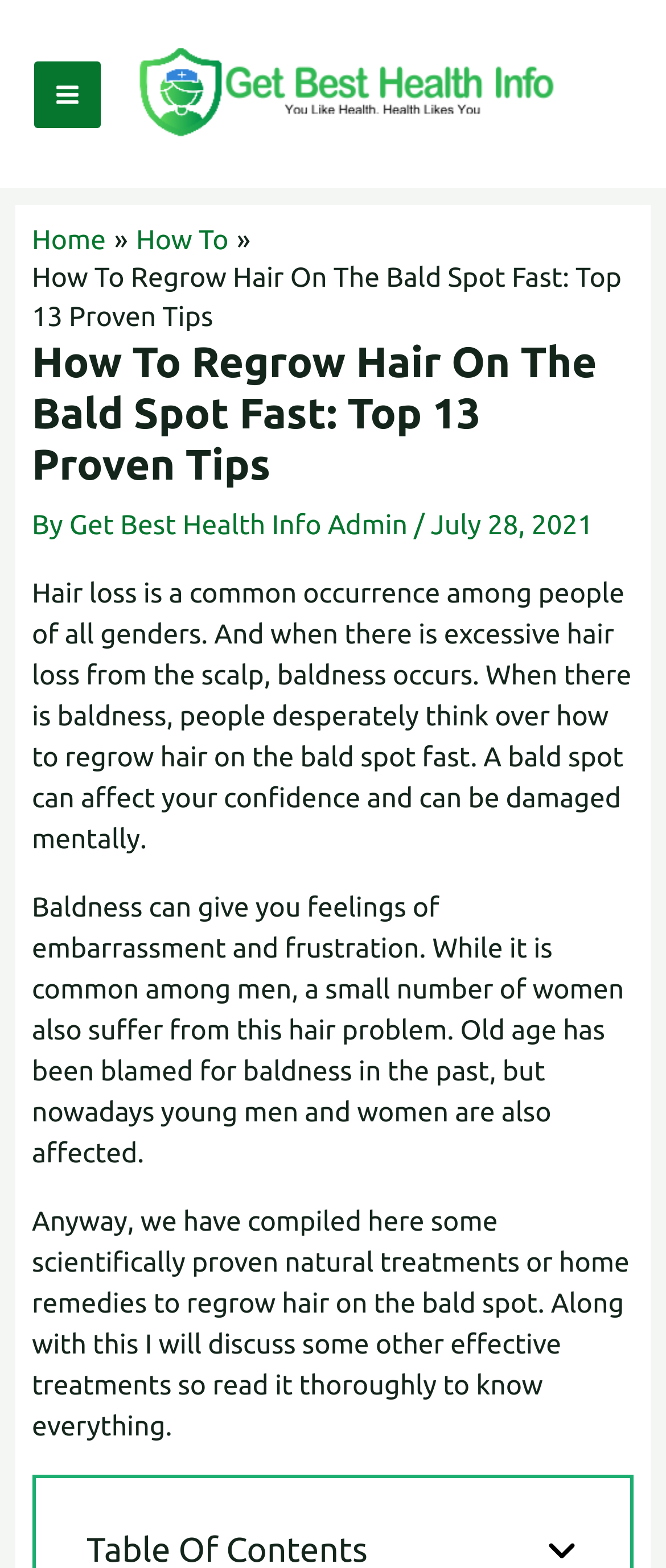Respond to the question below with a single word or phrase:
What is the date of publication of the article?

July 28, 2021